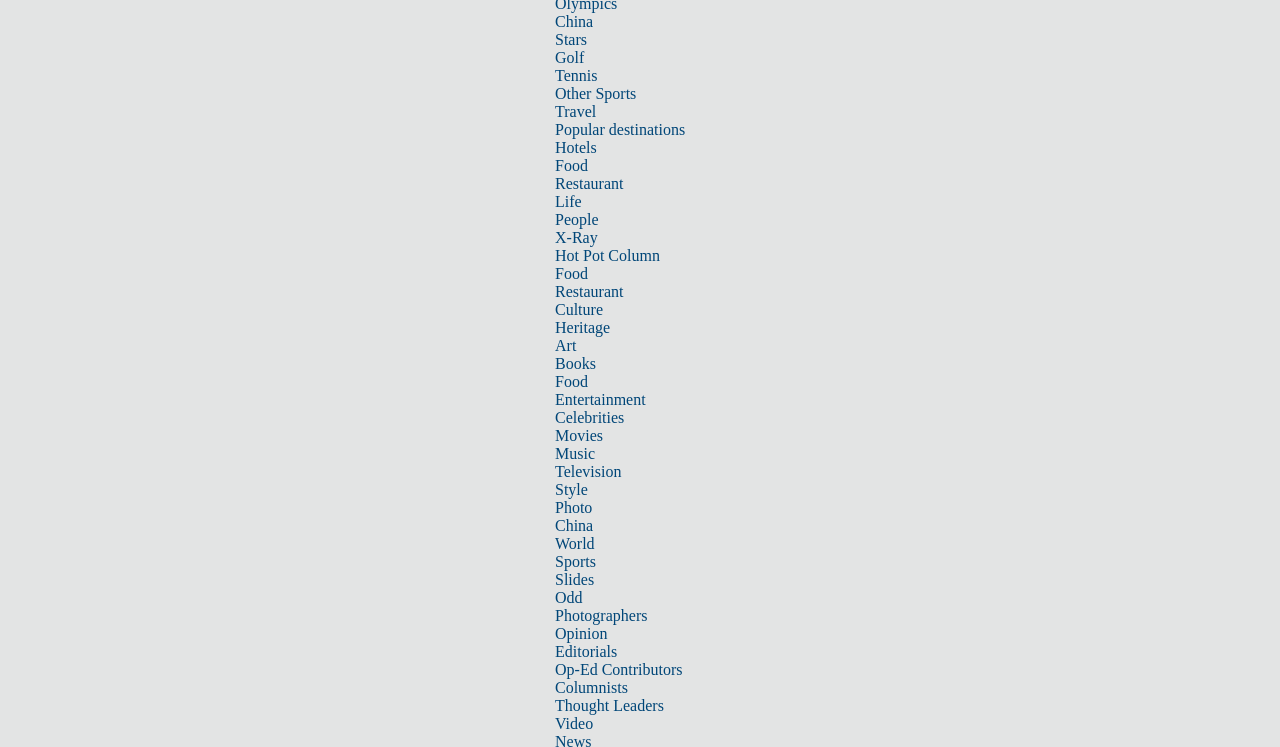Mark the bounding box of the element that matches the following description: "Hot Pot Column".

[0.434, 0.331, 0.516, 0.353]